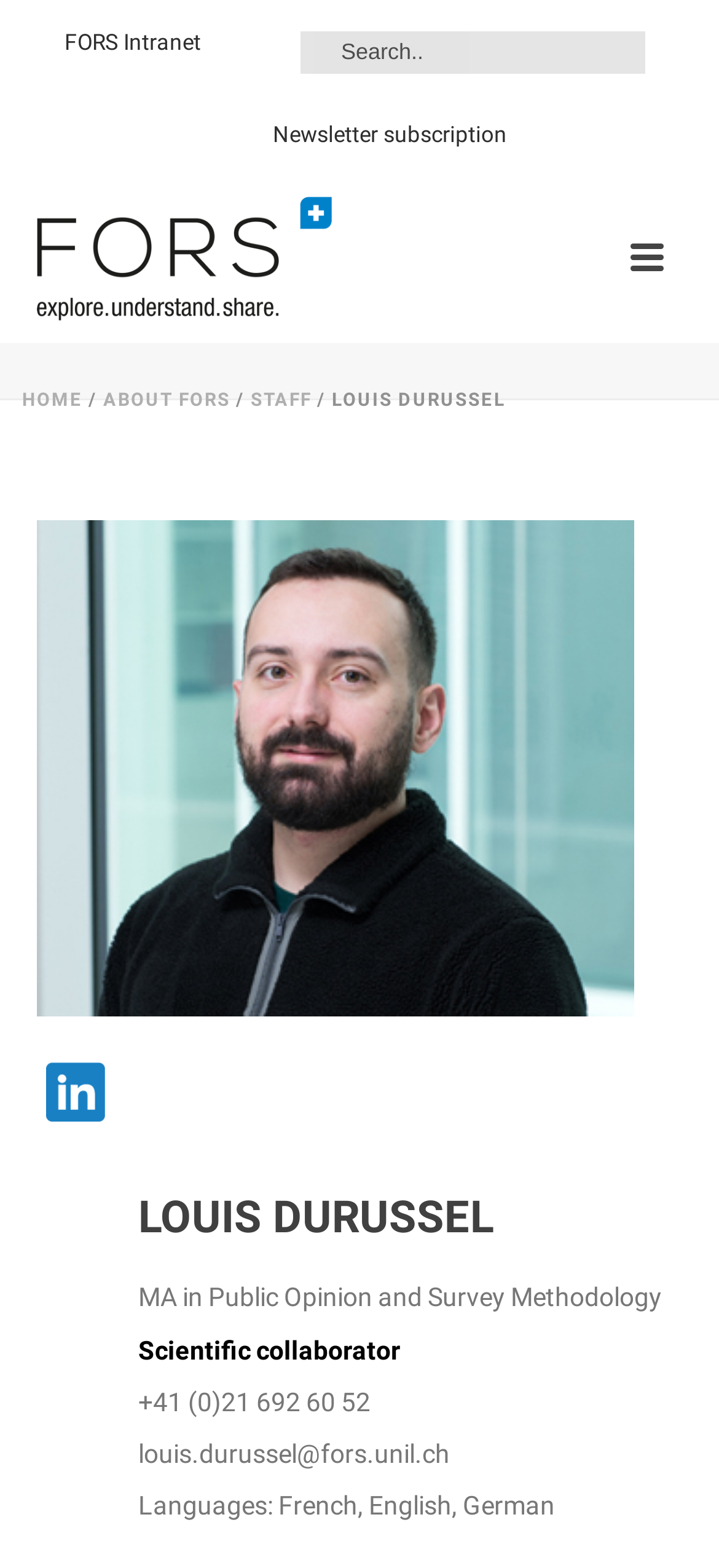Summarize the contents and layout of the webpage in detail.

The webpage is about Louis Durussel, a scientific collaborator at FORS. At the top right corner, there is a search bar with a placeholder text "Search.." and a button next to it. Below the search bar, there are several links, including "FORS Intranet", "Newsletter subscription", "HOME", "ABOUT FORS", and "STAFF". These links are arranged horizontally, with "HOME" being the first link on the left and "STAFF" being the last link on the right.

Below the links, there is a large heading that spans across the page. Underneath the heading, there is a section that contains information about Louis Durussel. This section includes a link, an image, and several lines of text. The text describes Louis Durussel's education, occupation, contact information, and languages spoken.

On the right side of the page, there is another link with an image next to it. This link is positioned below the section with Louis Durussel's information. Overall, the webpage has a simple layout with a focus on providing information about Louis Durussel and his affiliation with FORS.